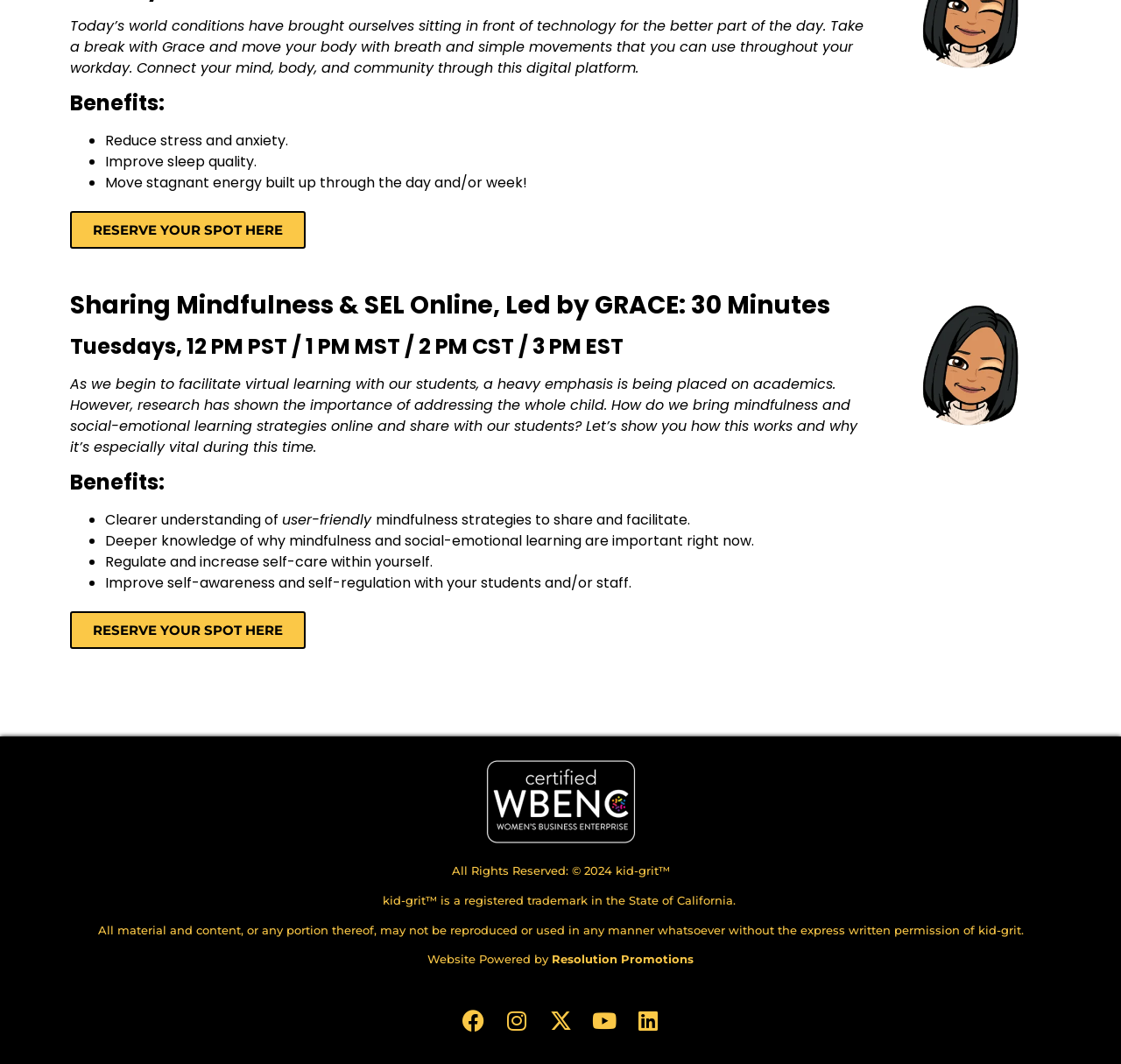Given the description of a UI element: "RESERVE YOUR SPOT HERE", identify the bounding box coordinates of the matching element in the webpage screenshot.

[0.062, 0.198, 0.273, 0.234]